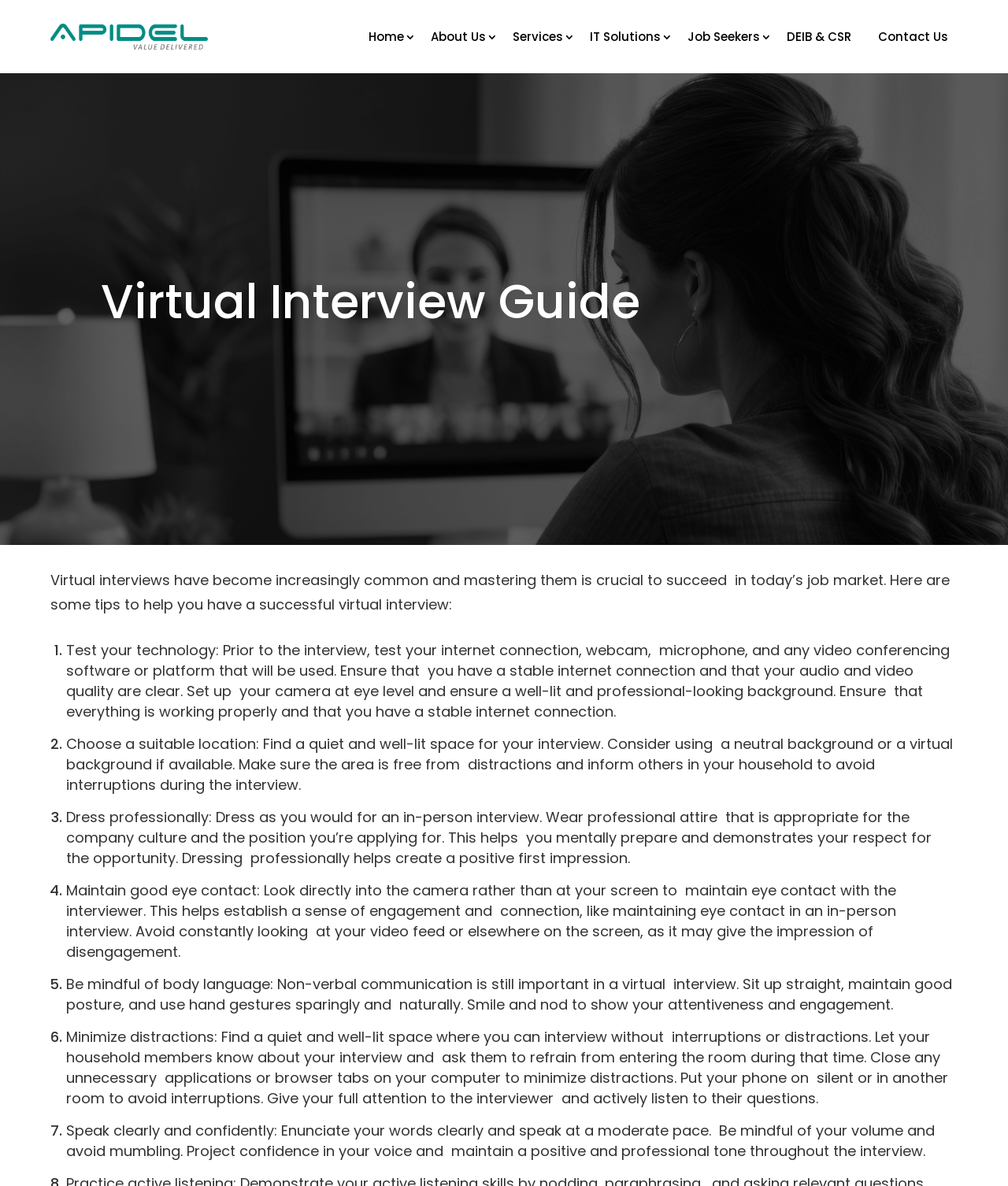Can you find the bounding box coordinates for the UI element given this description: "Contact Us"? Provide the coordinates as four float numbers between 0 and 1: [left, top, right, bottom].

[0.871, 0.02, 0.941, 0.042]